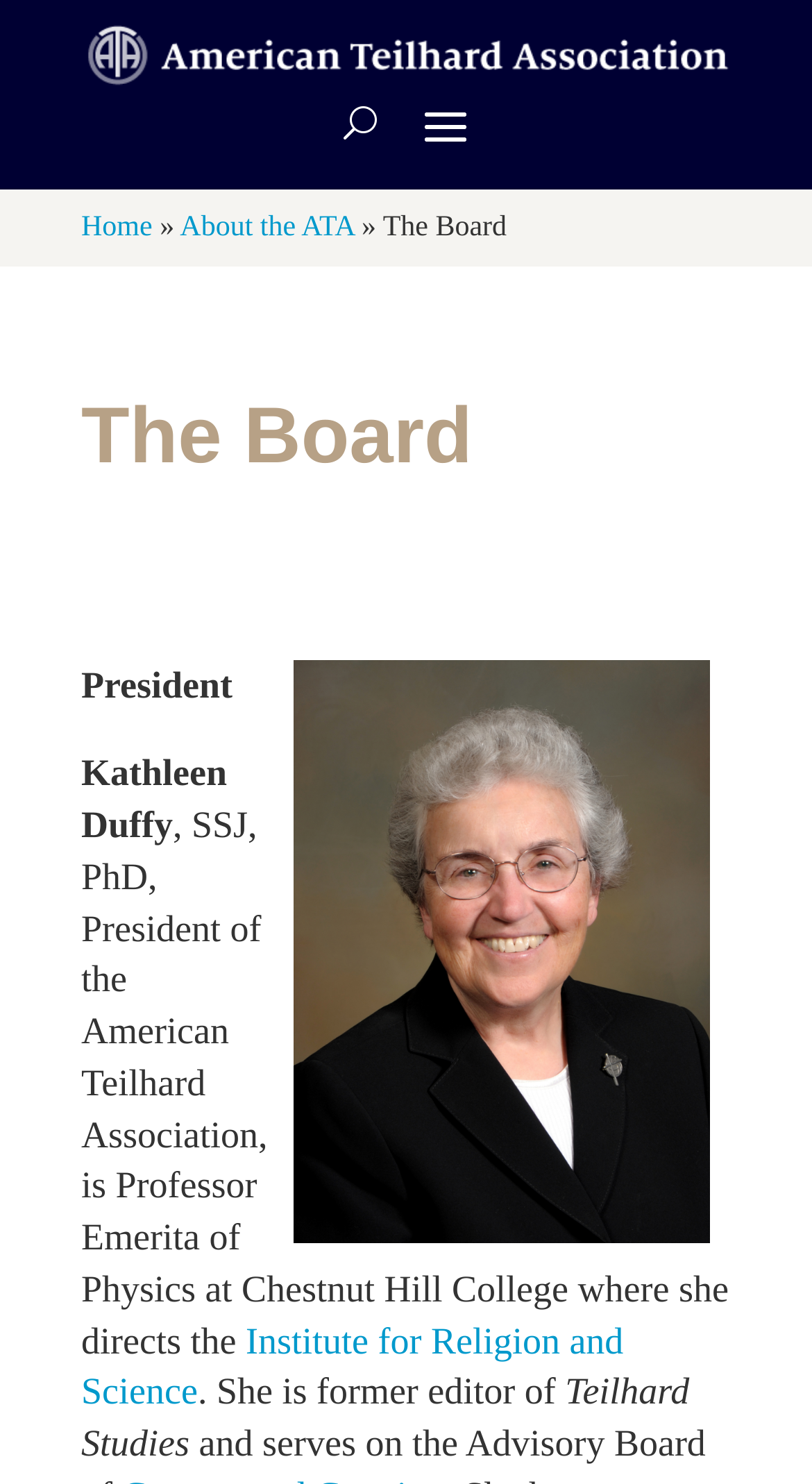Respond to the following query with just one word or a short phrase: 
What is the position of Kathleen Duffy at Chestnut Hill College?

Professor Emerita of Physics